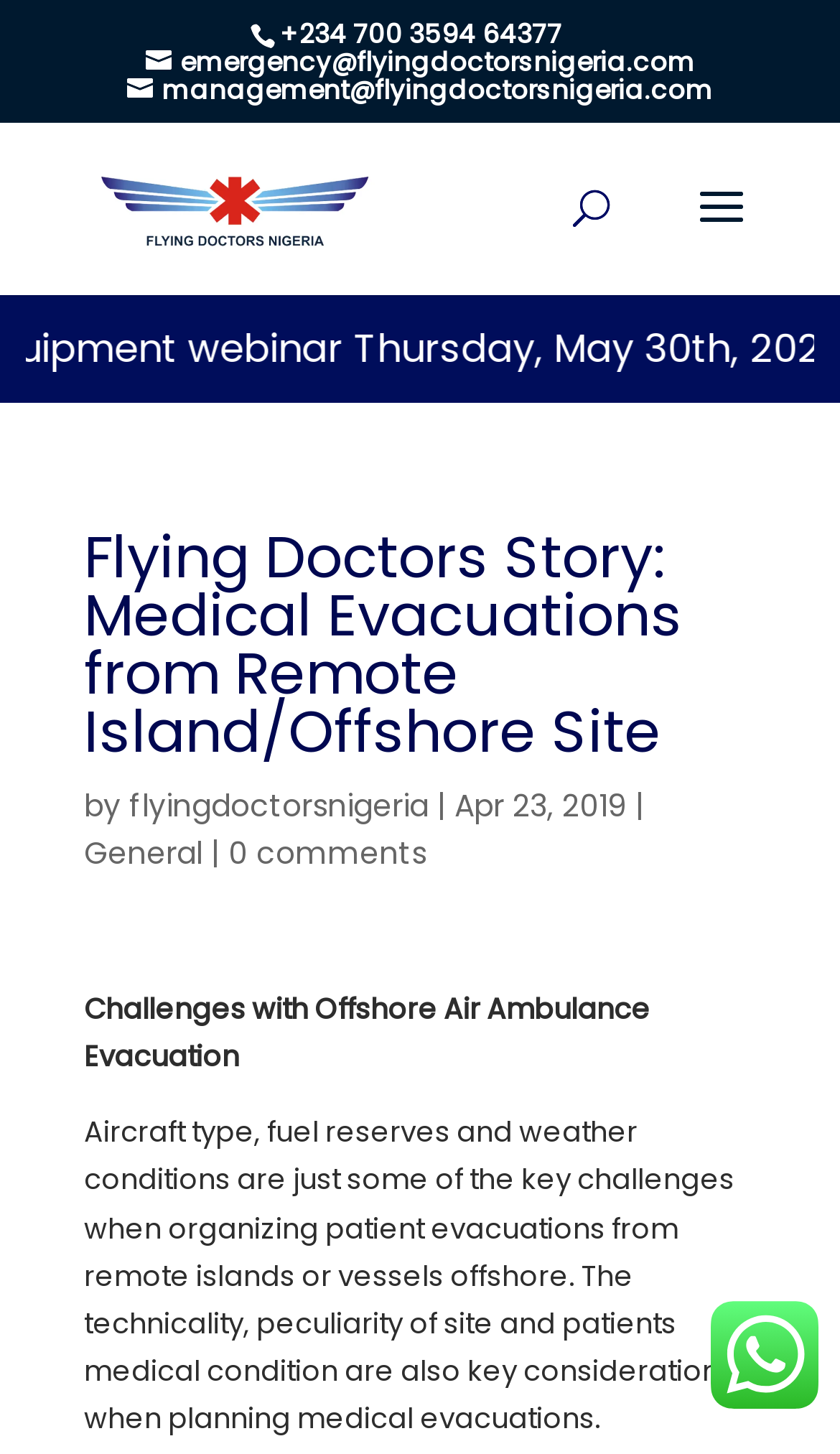What is the purpose of Flying Doctors Nigeria?
Answer the question with as much detail as possible.

The purpose of Flying Doctors Nigeria can be inferred from the heading element with bounding box coordinates [0.1, 0.363, 0.9, 0.538], which mentions 'Medical Evacuations from Remote Island/Offshore Site'.